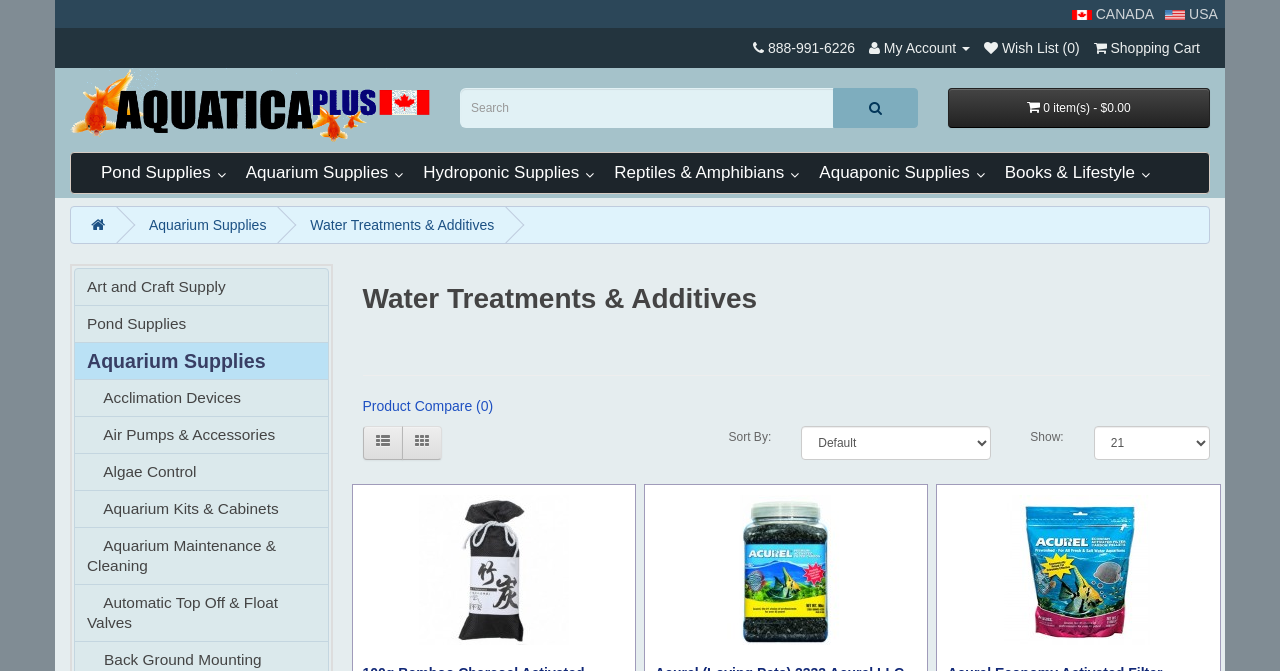Locate the bounding box of the UI element defined by this description: "Algae Control". The coordinates should be given as four float numbers between 0 and 1, formatted as [left, top, right, bottom].

[0.058, 0.675, 0.257, 0.732]